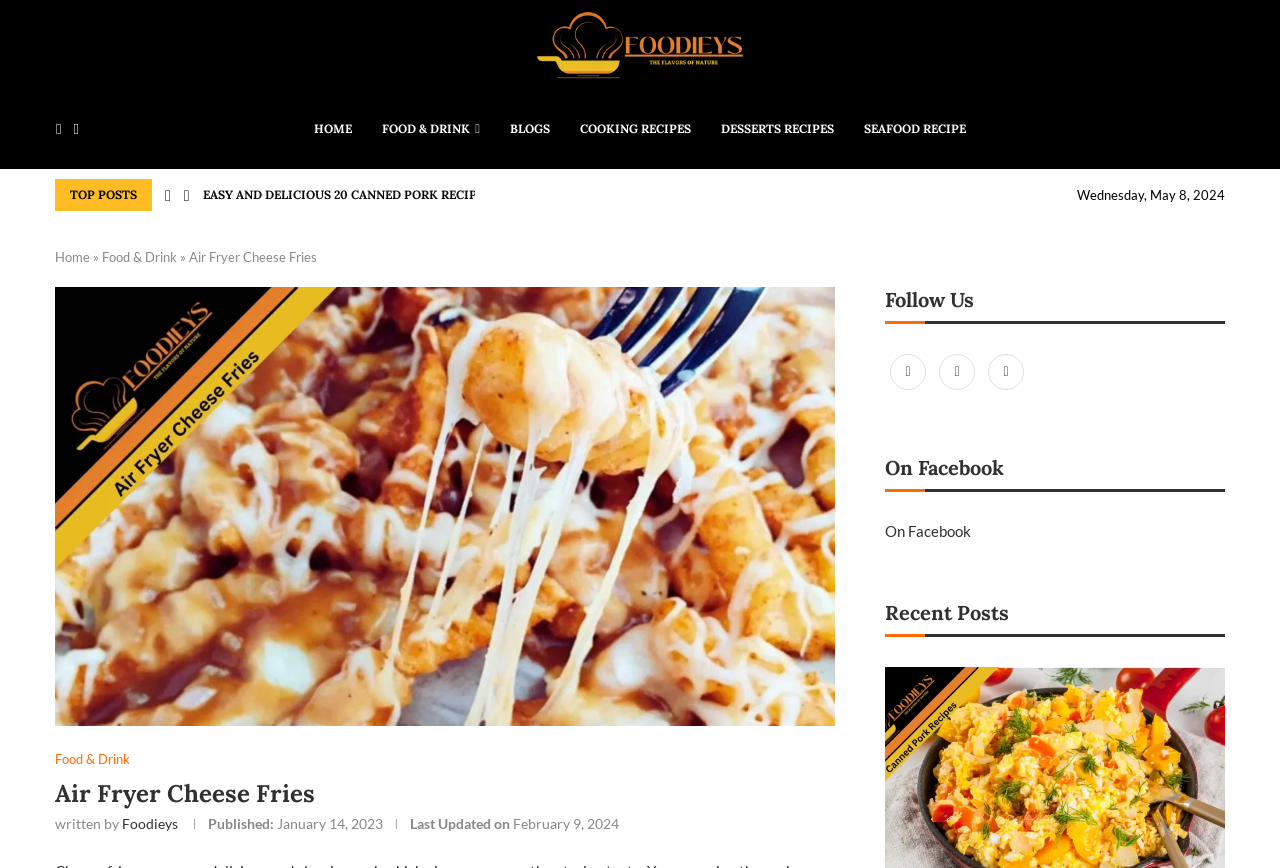Can you show the bounding box coordinates of the region to click on to complete the task described in the instruction: "read air fryer cheese fries article"?

[0.043, 0.331, 0.652, 0.351]